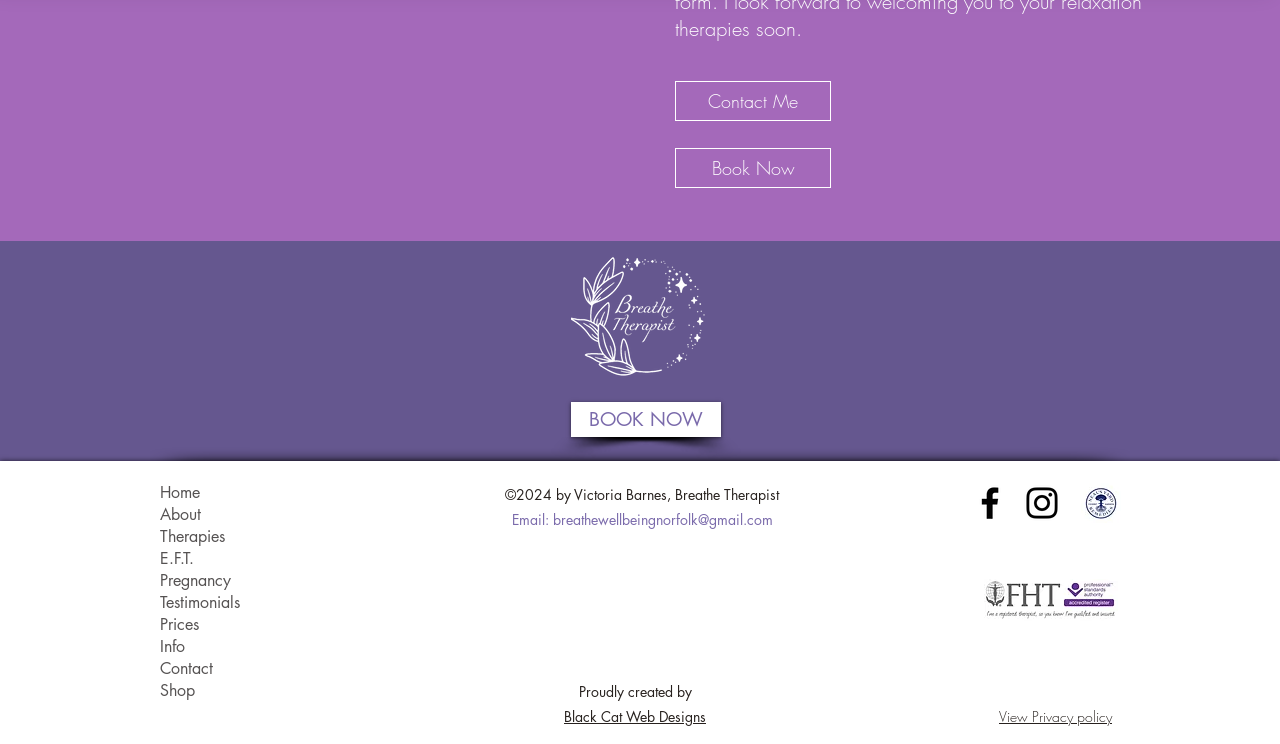Please find the bounding box coordinates of the element that you should click to achieve the following instruction: "Send an email to the therapist". The coordinates should be presented as four float numbers between 0 and 1: [left, top, right, bottom].

[0.432, 0.686, 0.604, 0.711]